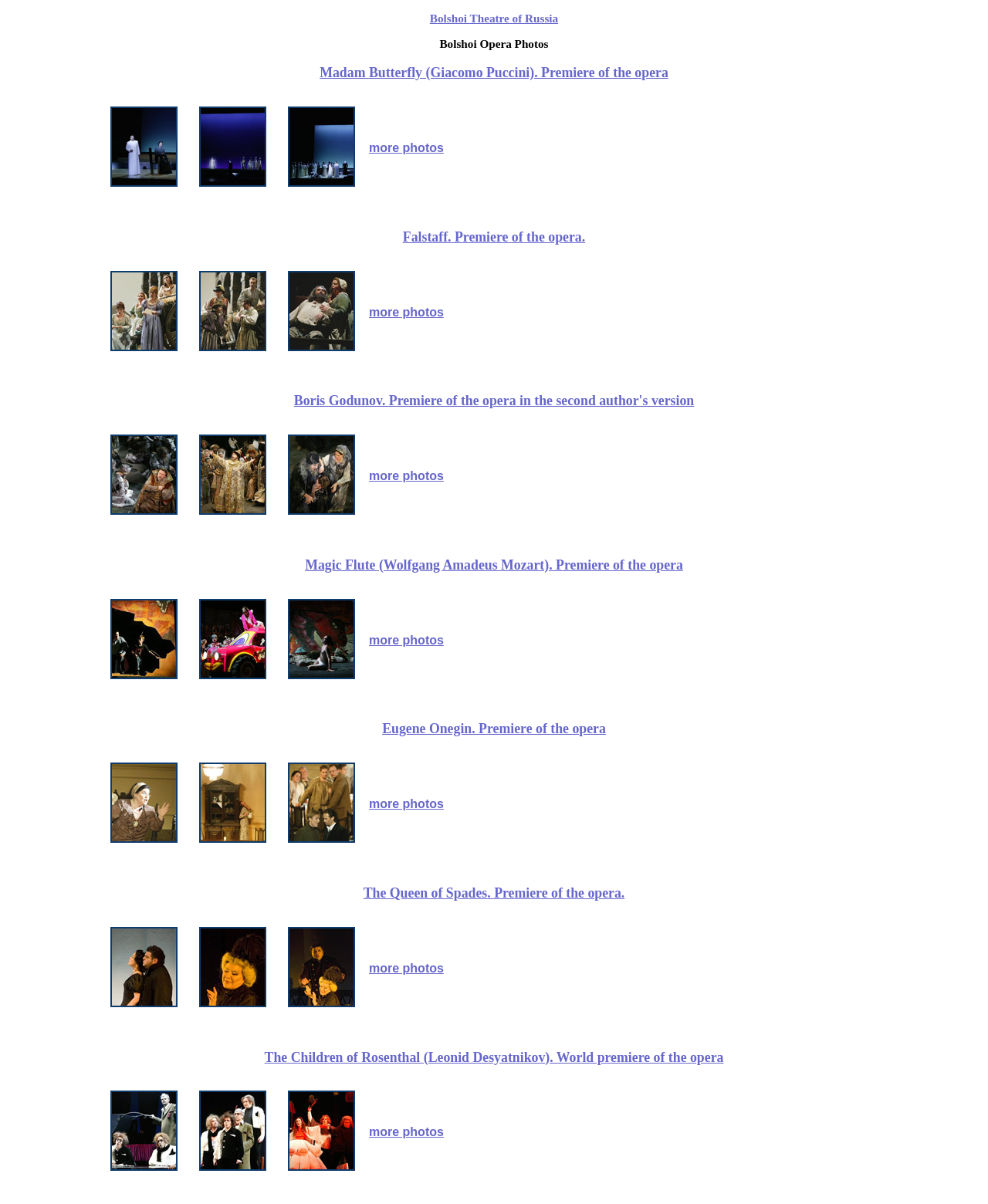Please find the bounding box for the following UI element description. Provide the coordinates in (top-left x, top-left y, bottom-right x, bottom-right y) format, with values between 0 and 1: Bolshoi Theatre of Russia

[0.435, 0.01, 0.565, 0.021]